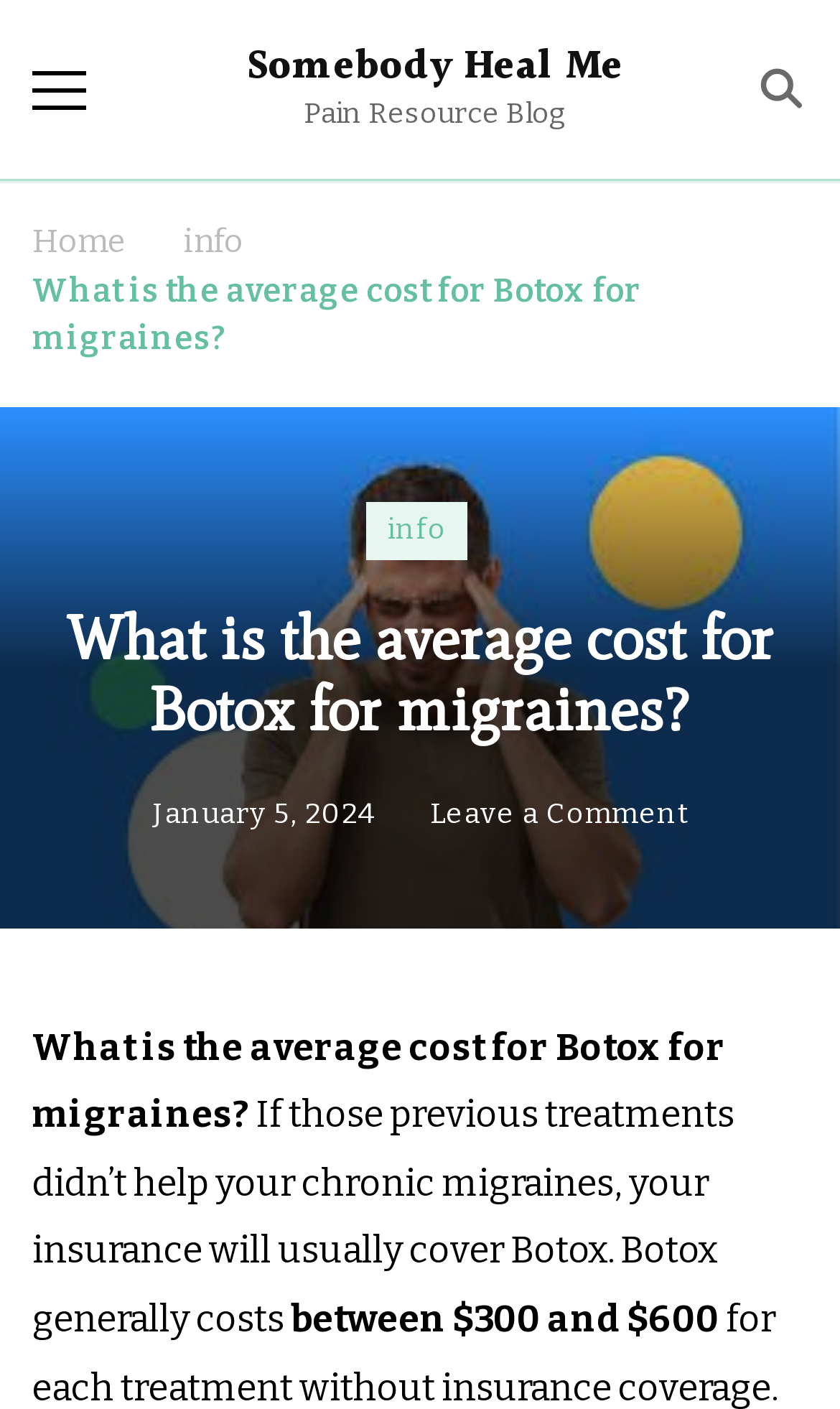Please determine the bounding box coordinates of the section I need to click to accomplish this instruction: "Read the blog post".

[0.038, 0.429, 0.962, 0.529]